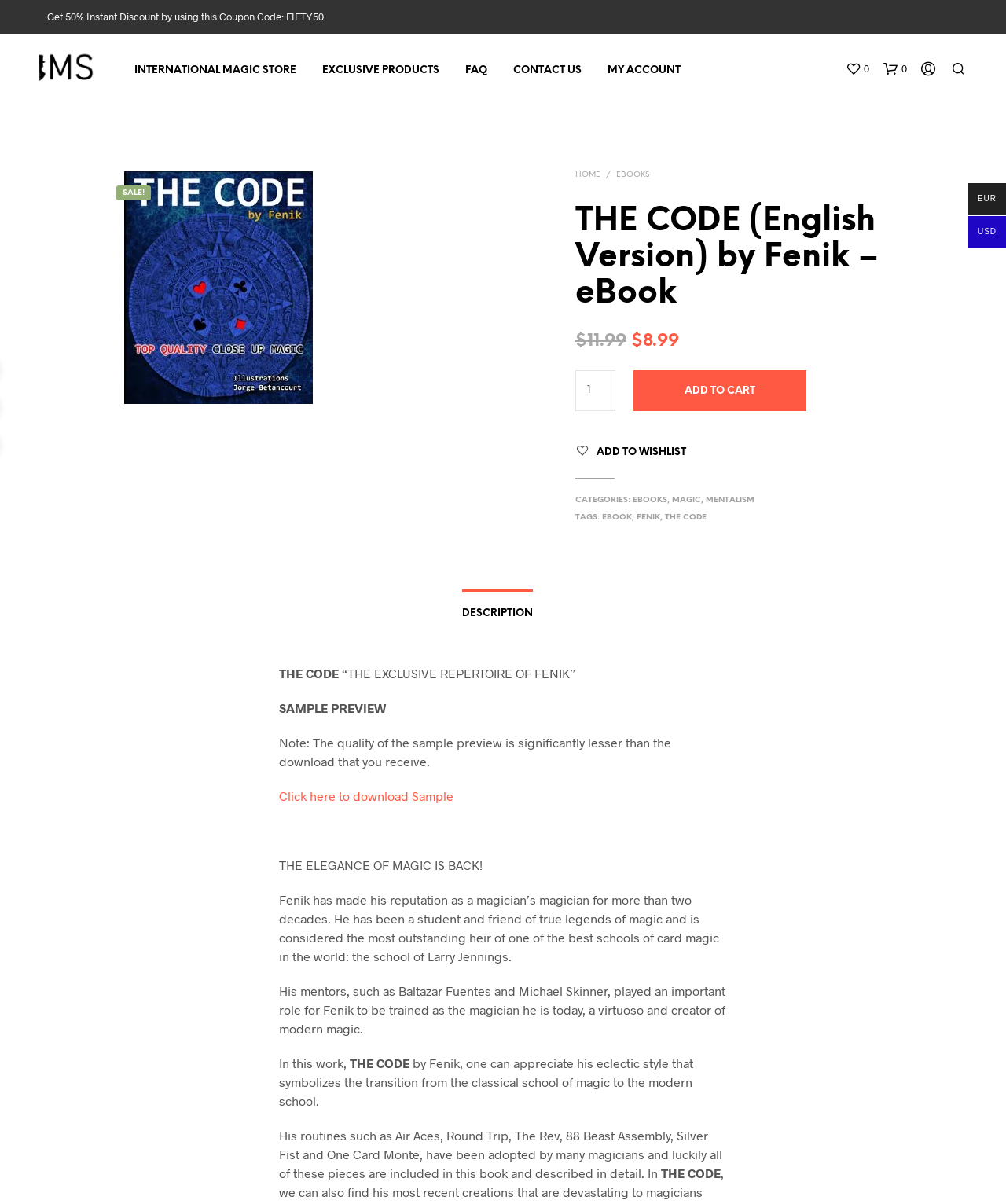Please specify the bounding box coordinates for the clickable region that will help you carry out the instruction: "Click the 'ADD TO CART' button".

[0.629, 0.308, 0.801, 0.341]